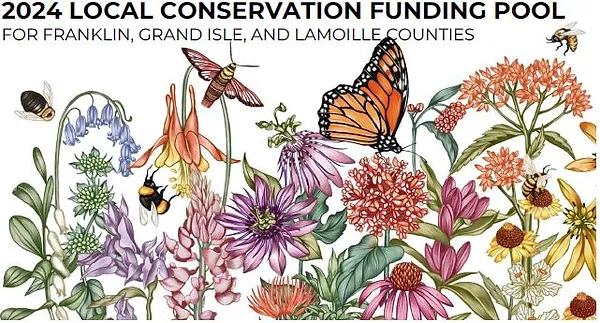What is the purpose of the '2024 Local Conservation Funding Pool'?
Please answer the question with a detailed and comprehensive explanation.

The '2024 Local Conservation Funding Pool for Franklin, Grand Isle, and Lamoille Counties' aims to gather ideas and focus efforts on locally led conservation strategies, highlighting the district's commitment to enhancing habitats and supporting local biodiversity. This collaborative approach seeks to empower communities in Vermont to take active roles in environmental stewardship.